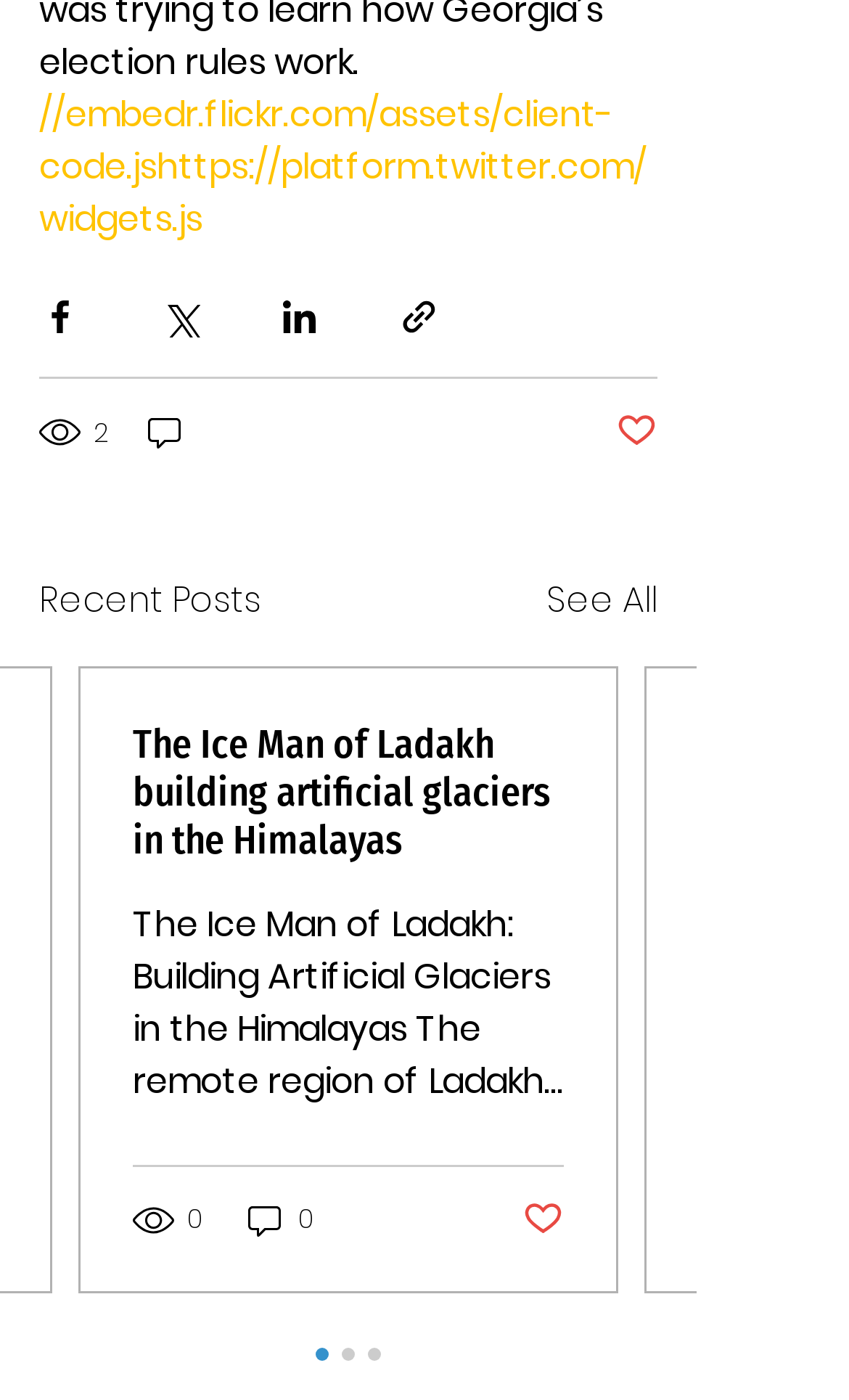Locate the bounding box coordinates of the UI element described by: "aria-label="Share via link"". Provide the coordinates as four float numbers between 0 and 1, formatted as [left, top, right, bottom].

[0.328, 0.212, 0.377, 0.241]